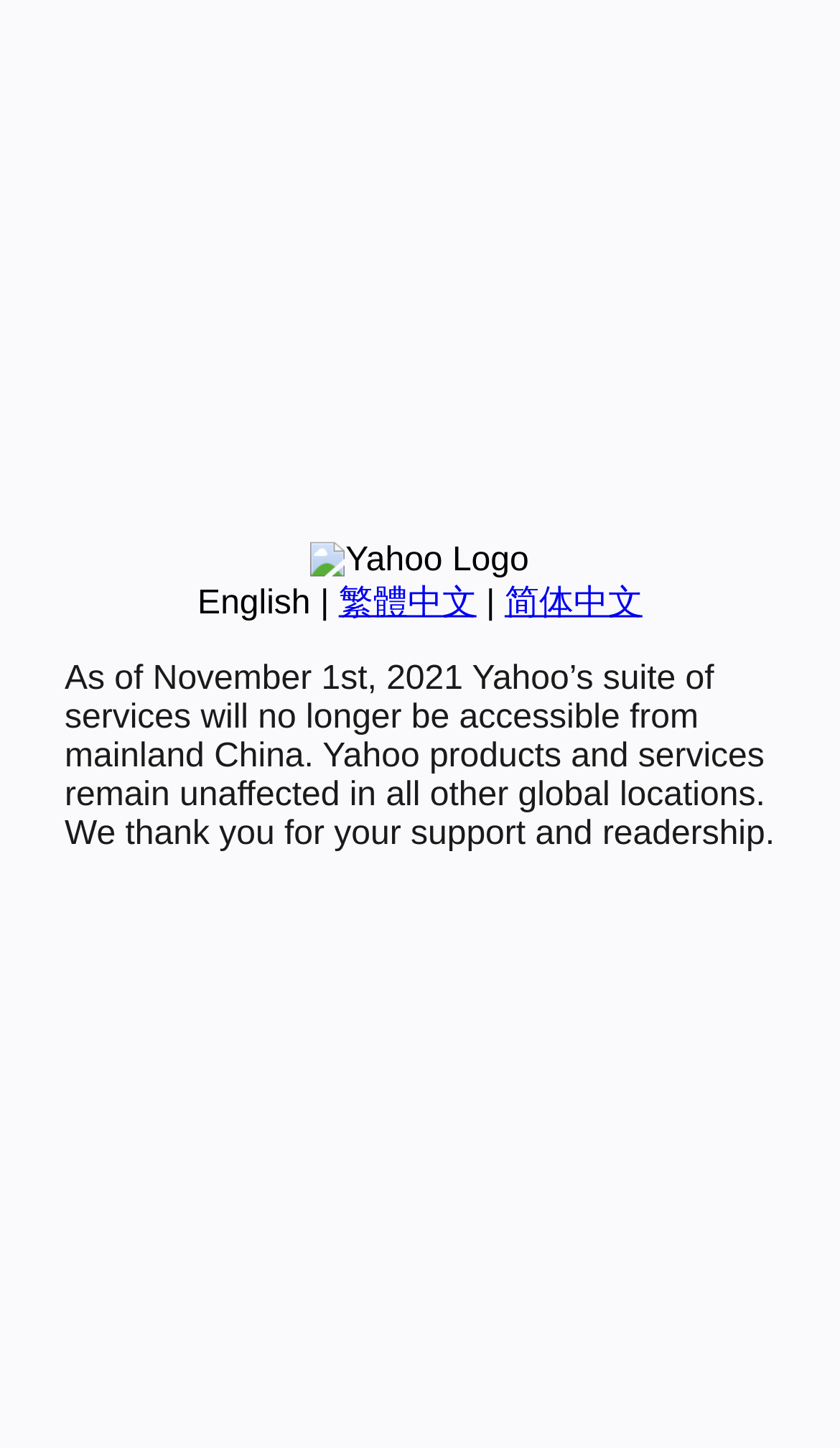Provide the bounding box coordinates for the specified HTML element described in this description: "简体中文". The coordinates should be four float numbers ranging from 0 to 1, in the format [left, top, right, bottom].

[0.601, 0.404, 0.765, 0.429]